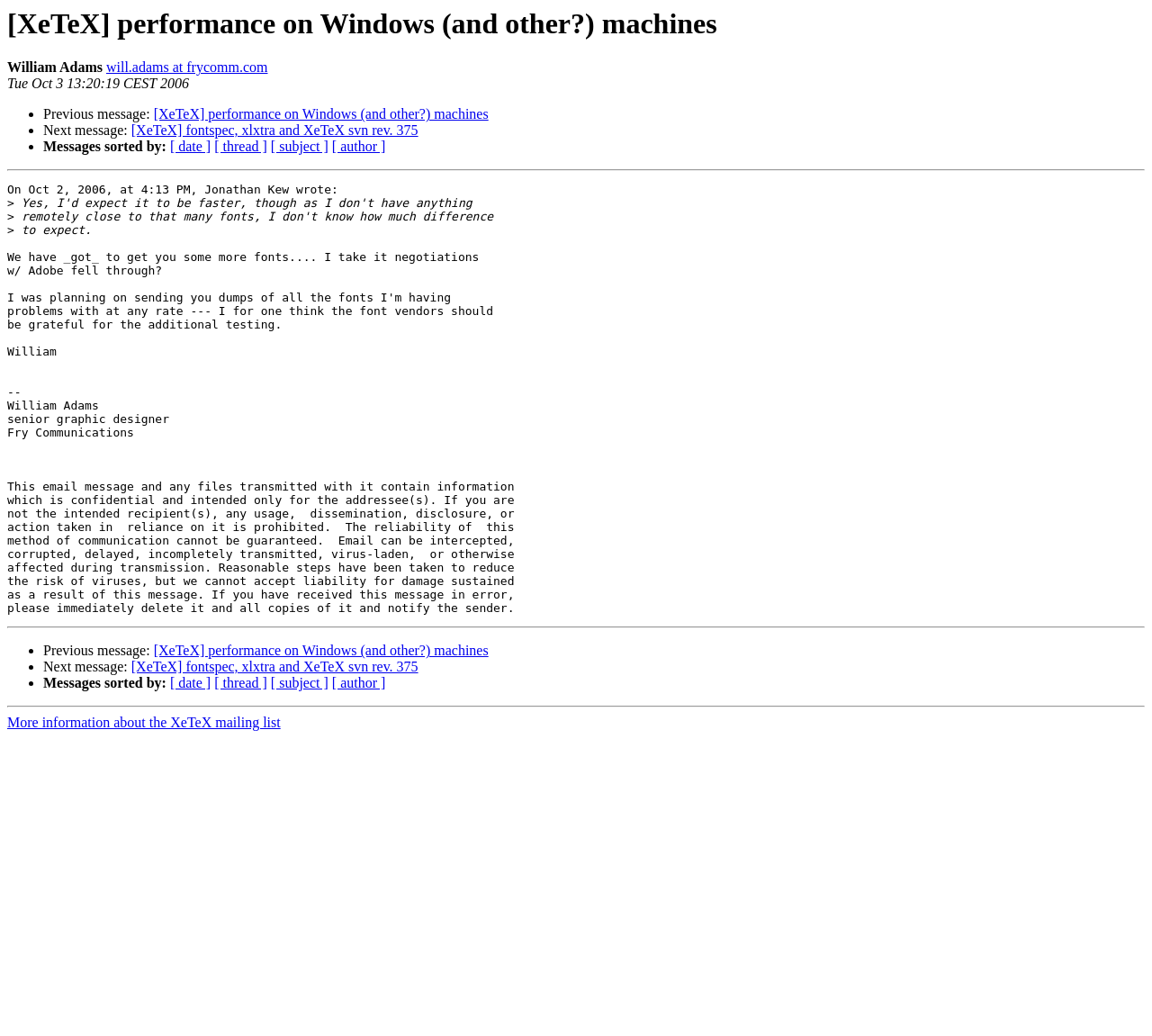Identify the bounding box coordinates of the region I need to click to complete this instruction: "View next message".

[0.038, 0.119, 0.114, 0.133]